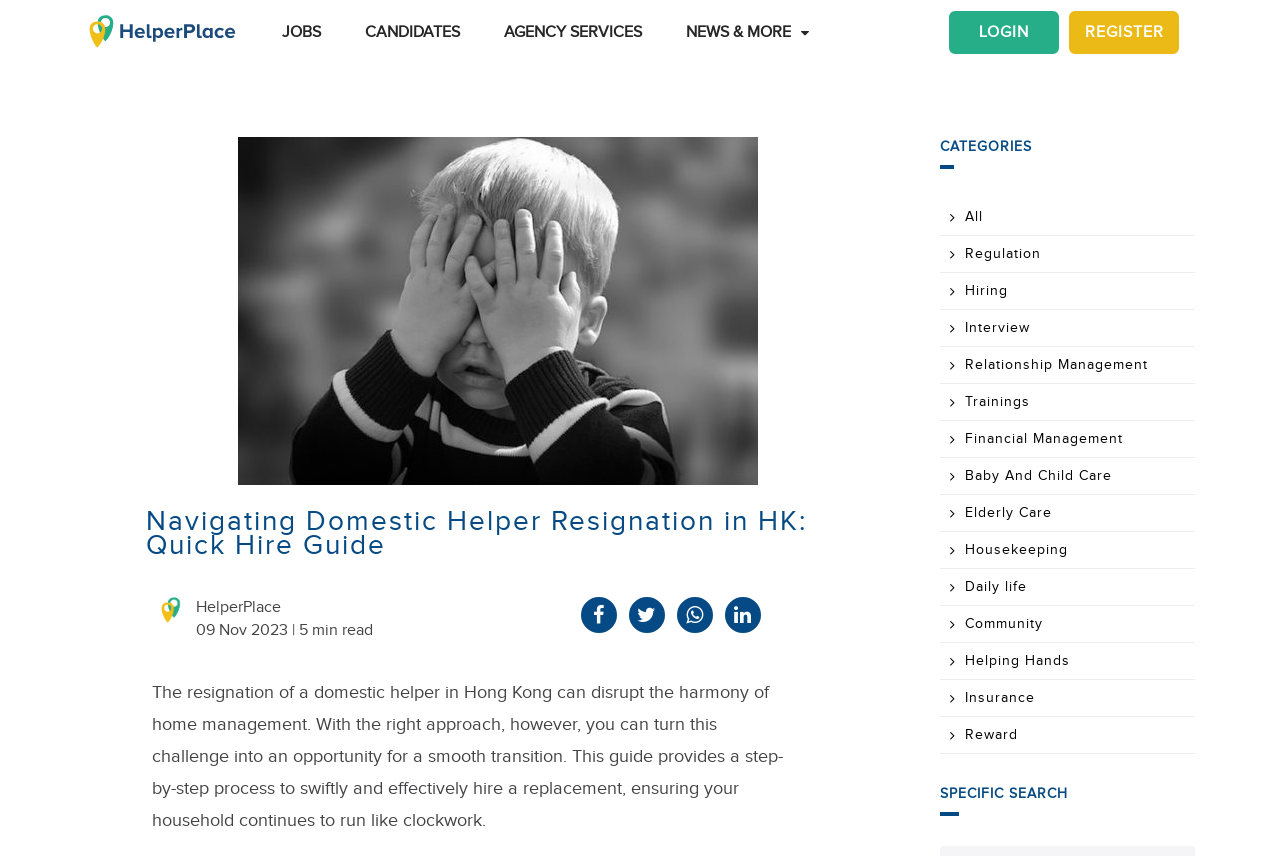Answer this question using a single word or a brief phrase:
How many social media sharing options are available?

4